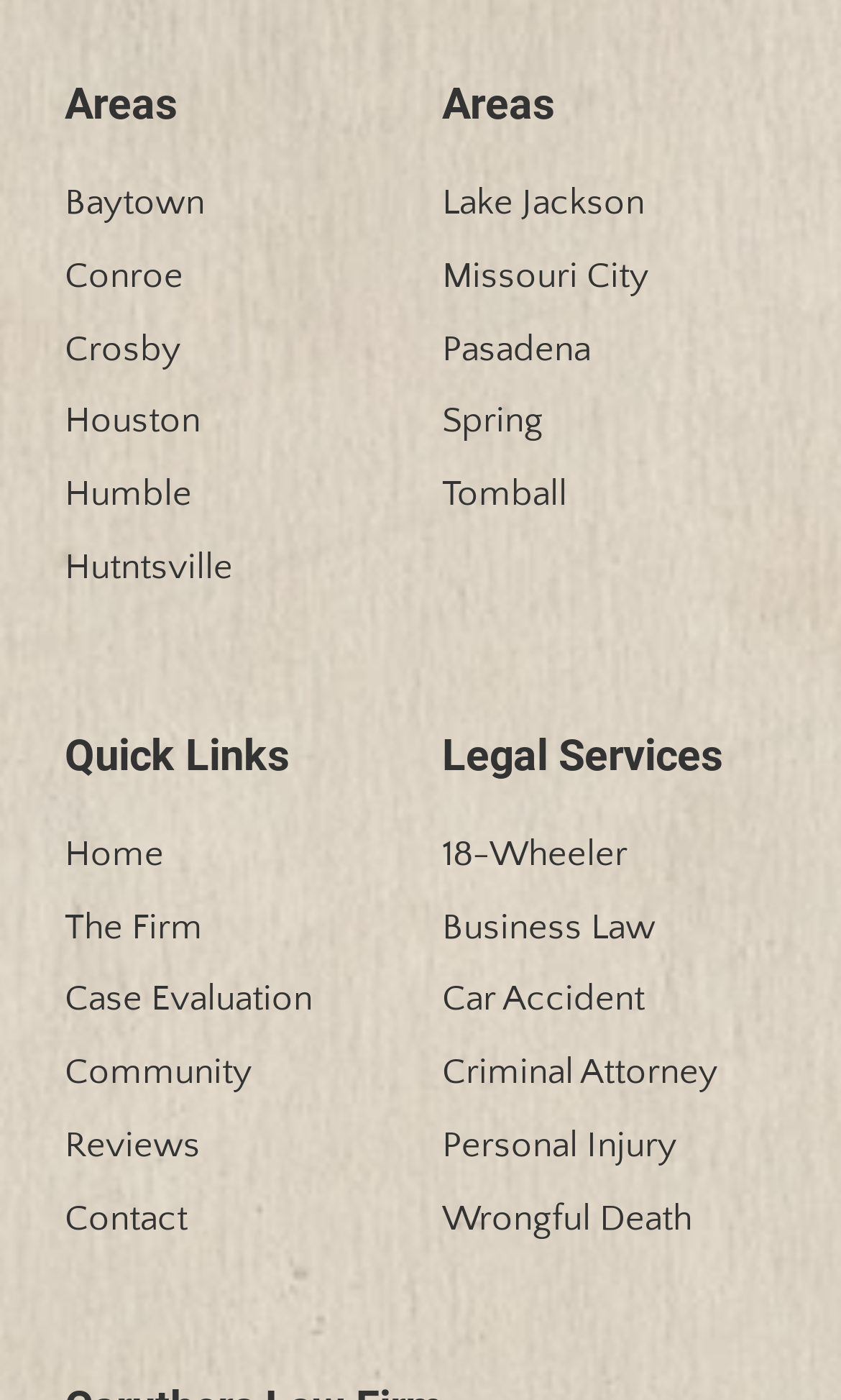Please identify the bounding box coordinates of where to click in order to follow the instruction: "Click on Baytown".

[0.077, 0.123, 0.474, 0.168]